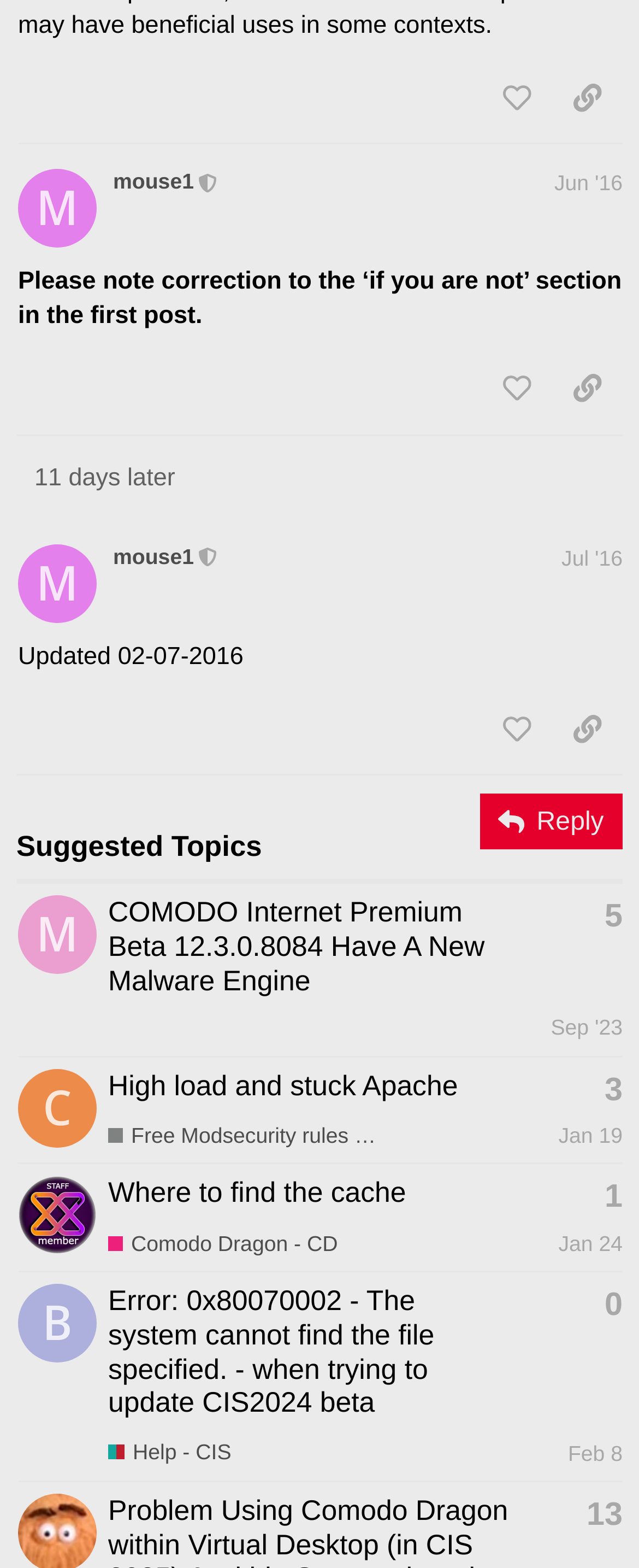How many topics are listed in the Suggested Topics section?
Please look at the screenshot and answer using one word or phrase.

4